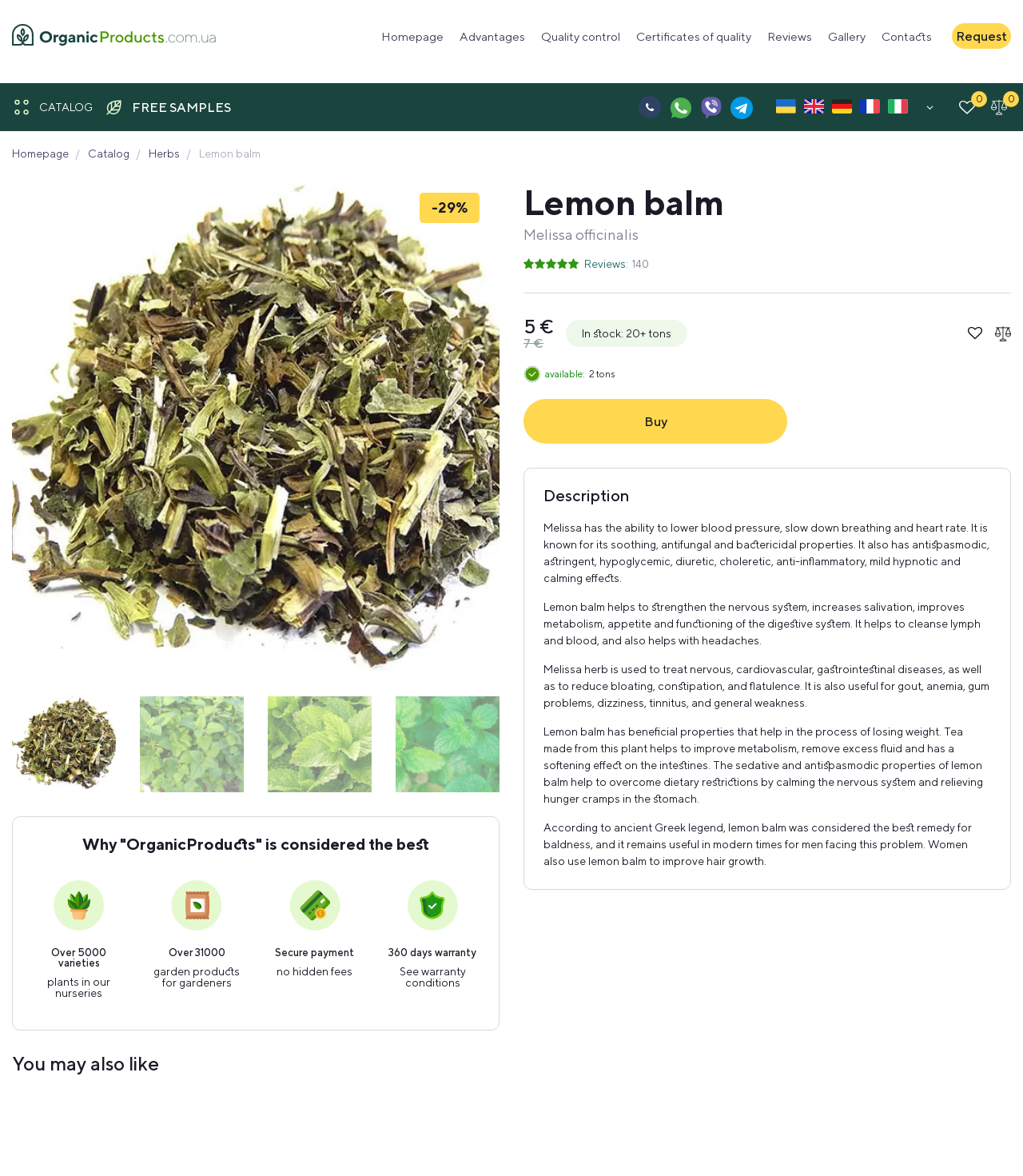Determine the bounding box coordinates of the clickable element to achieve the following action: 'Click on the 'Homepage' link'. Provide the coordinates as four float values between 0 and 1, formatted as [left, top, right, bottom].

[0.365, 0.025, 0.441, 0.036]